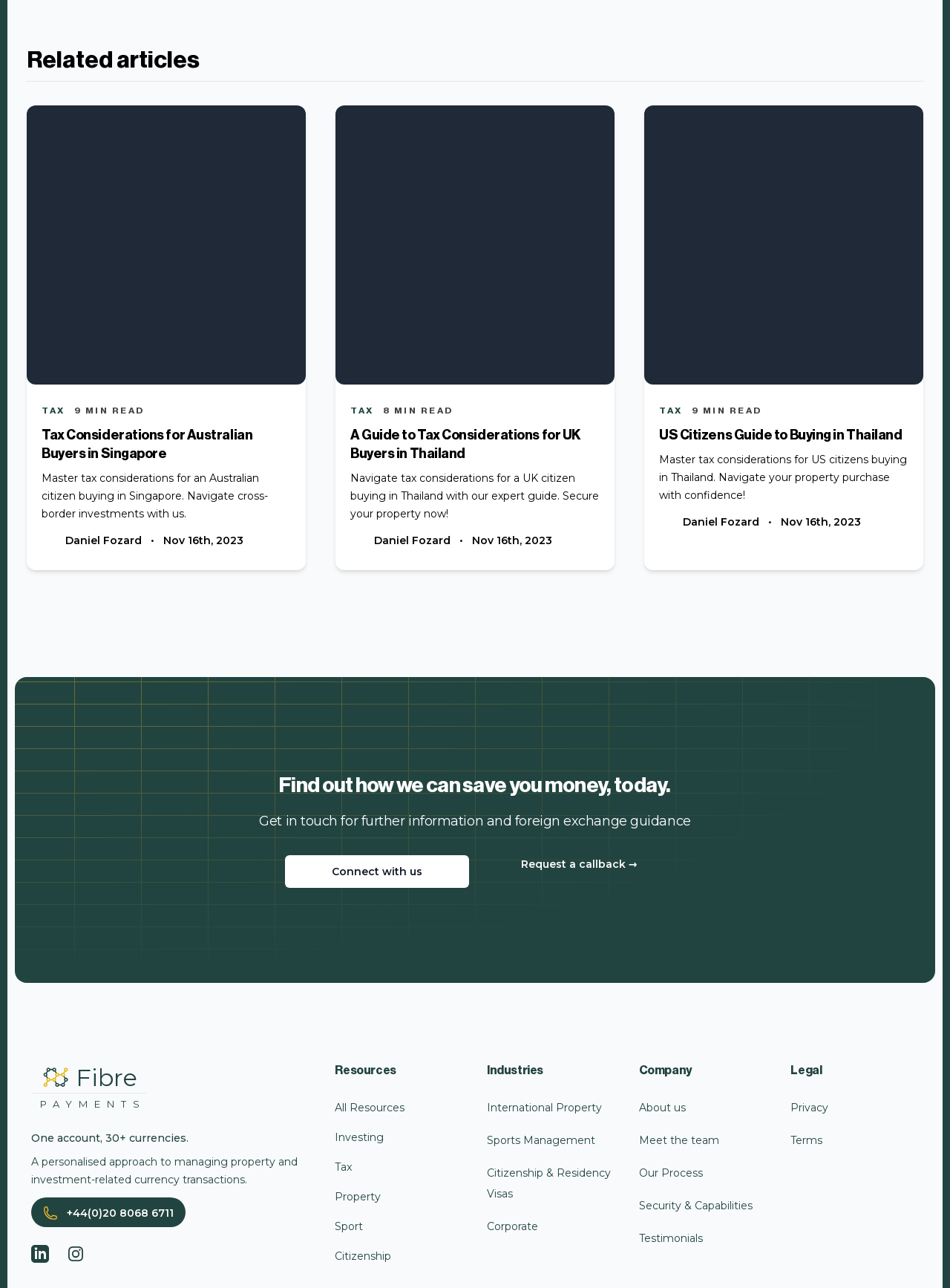What is the main function of the 'Resources' section?
Please provide a comprehensive answer to the question based on the webpage screenshot.

The 'Resources' section contains links to different categories such as 'All Resources', 'Investing', 'Tax', 'Property', 'Sport', and 'Citizenship'. This suggests that the main function of this section is to provide additional information and resources to users on various topics related to the company's services.